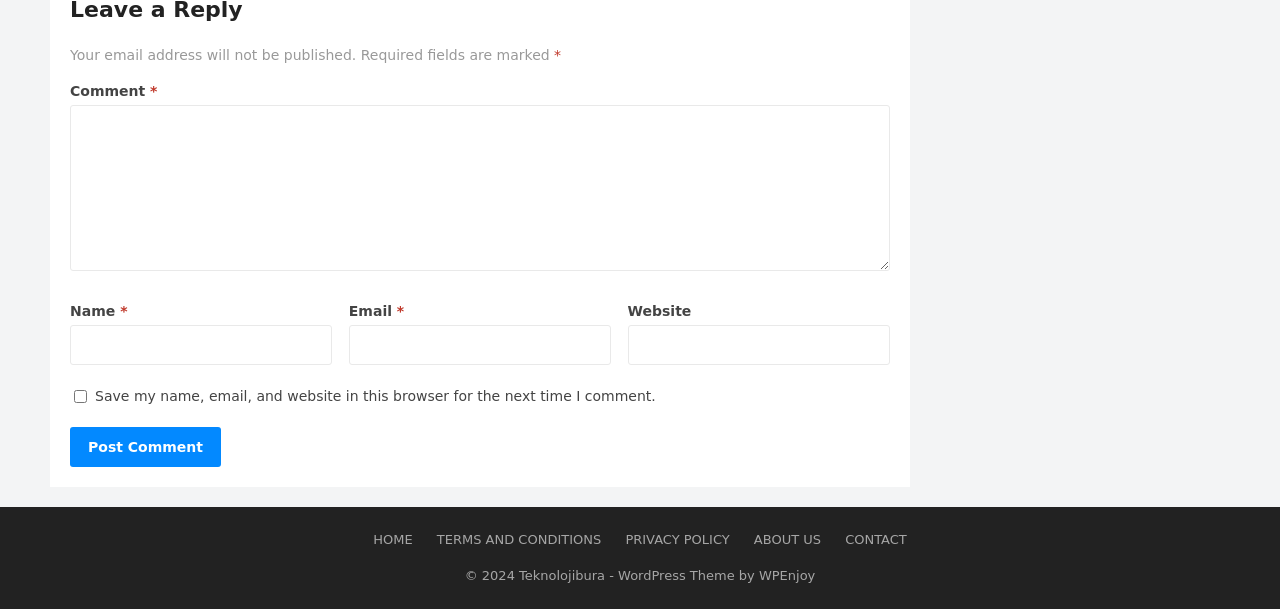What is the label of the first textbox?
Answer the question with a detailed explanation, including all necessary information.

The first textbox is located below the static text 'Comment' and has a required field marker '*', indicating that it is a required field for submitting a comment.